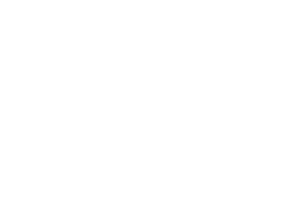Analyze the image and provide a detailed answer to the question: What industry is the article about?

The article is about a blockchain data firm, Nansen, which is a company that operates in the cryptocurrency industry, and the image is designed to visually represent the topic of the layoffs within this industry.